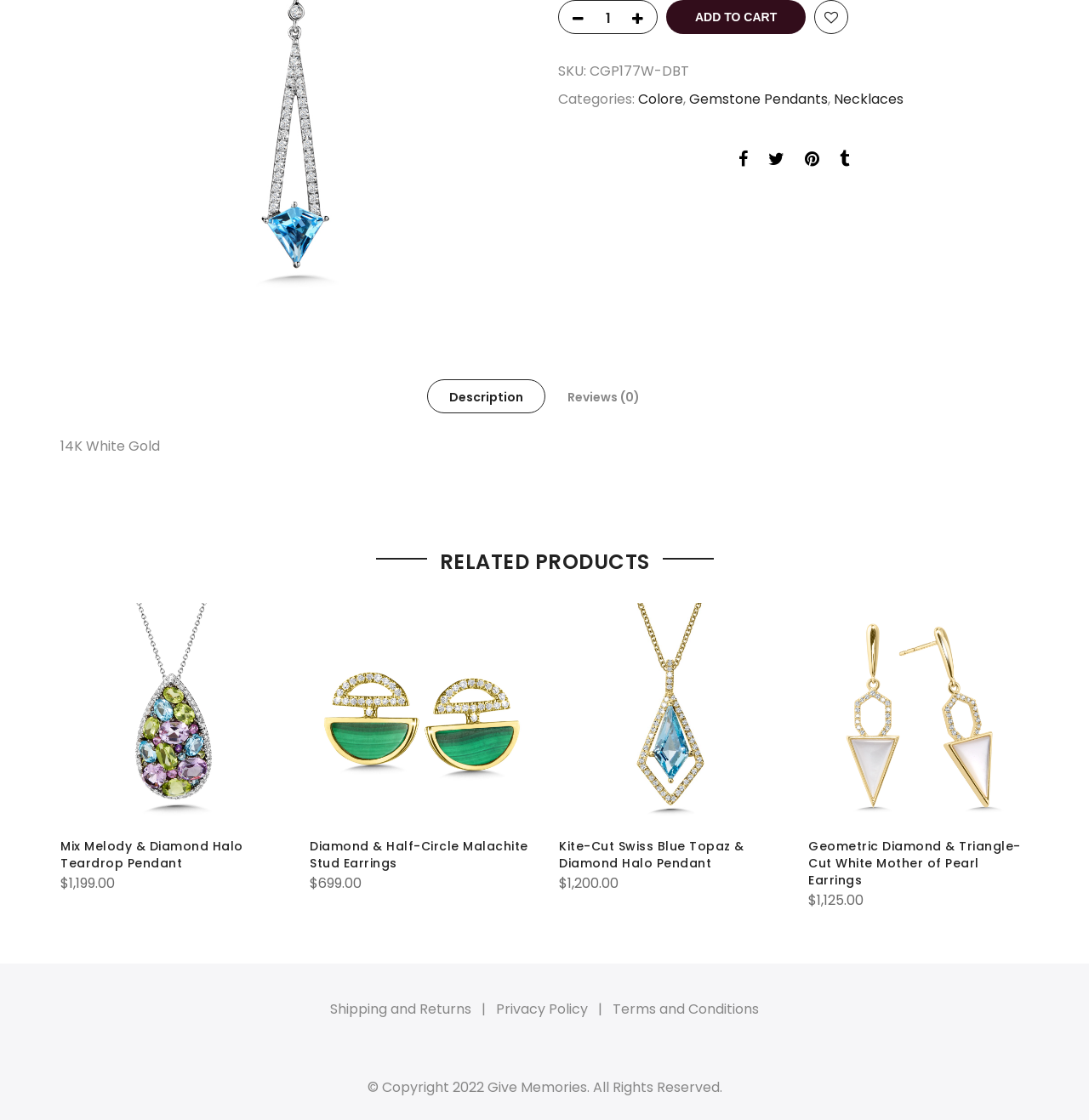Determine the bounding box coordinates for the UI element described. Format the coordinates as (top-left x, top-left y, bottom-right x, bottom-right y) and ensure all values are between 0 and 1. Element description: input value="1" name="quantity" title="Qty" value="1"

[0.513, 0.001, 0.603, 0.031]